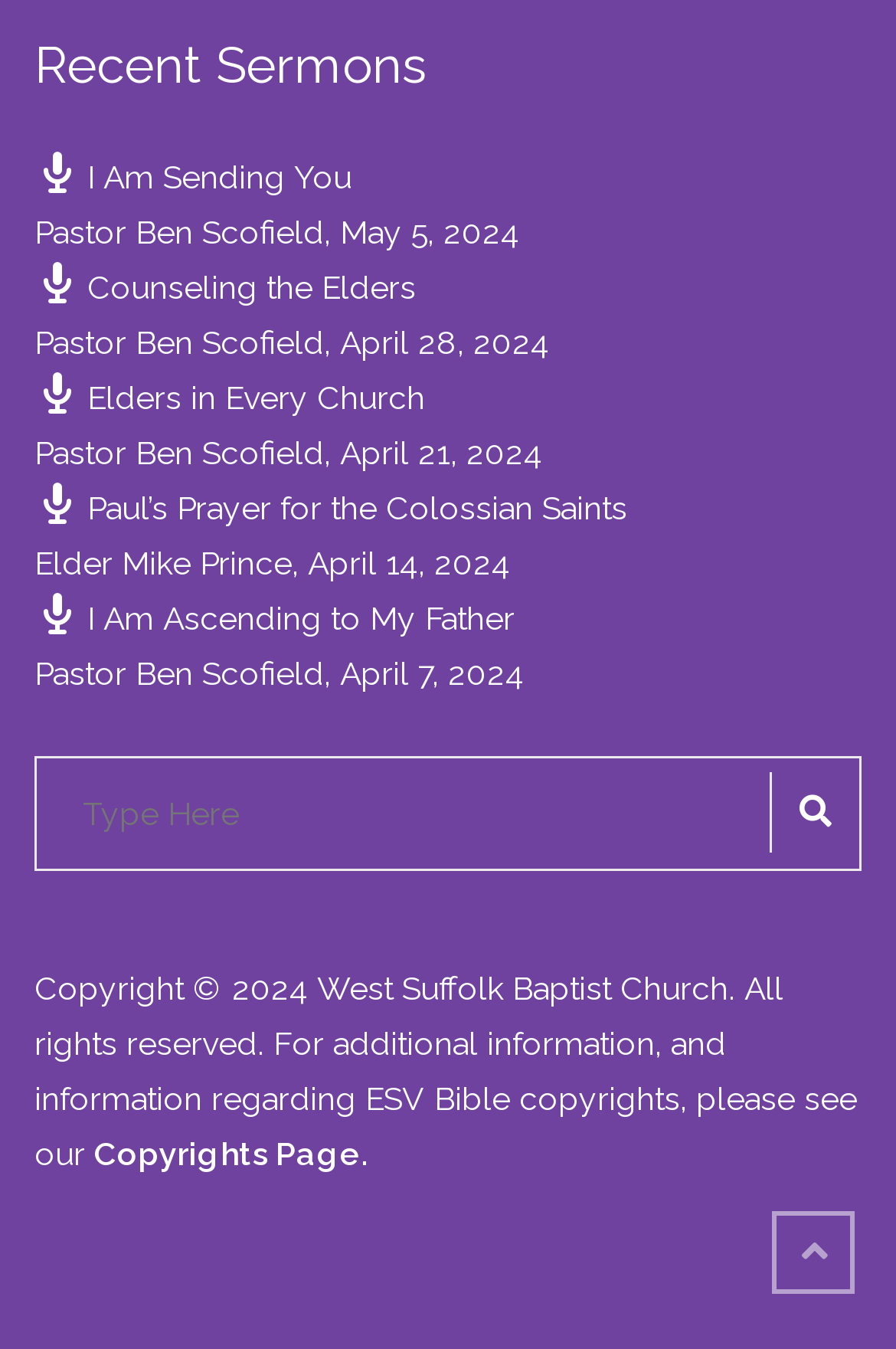Analyze the image and give a detailed response to the question:
What is the purpose of the textbox?

I found the textbox element with the placeholder text 'Type Here' and the adjacent StaticText element 'Search for:', which suggests that the textbox is used for searching sermons.